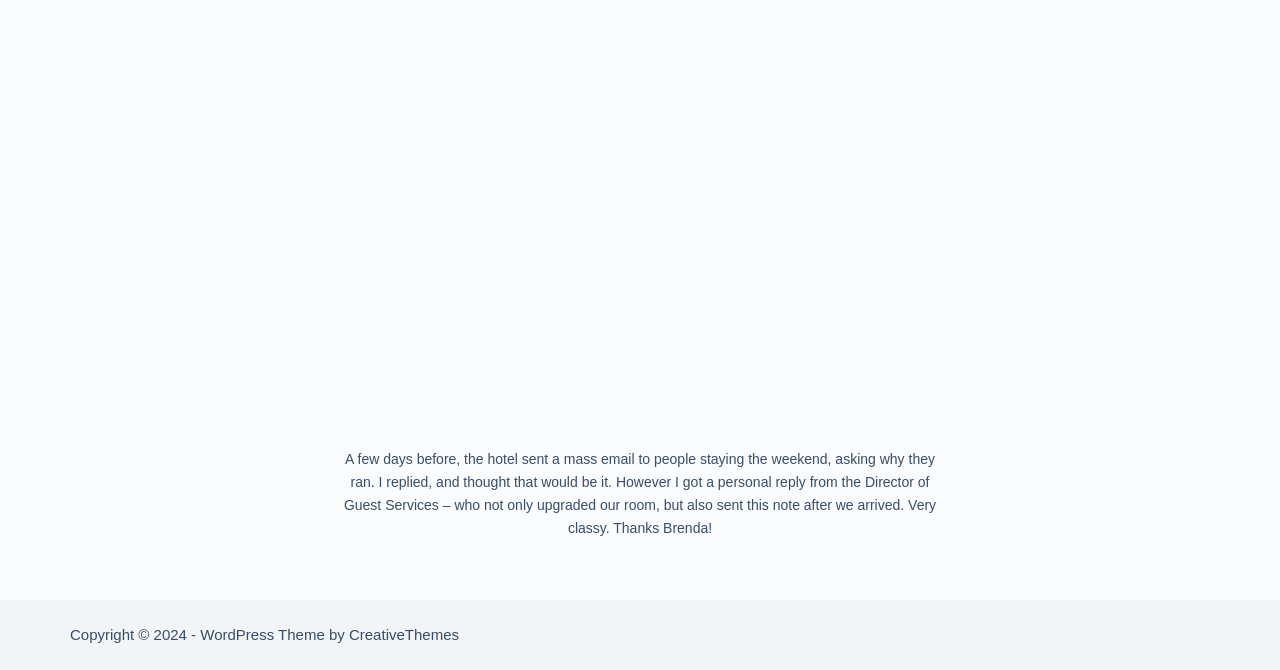Find the bounding box of the element with the following description: "SUBMIT MANUSCRIPT". The coordinates must be four float numbers between 0 and 1, formatted as [left, top, right, bottom].

None